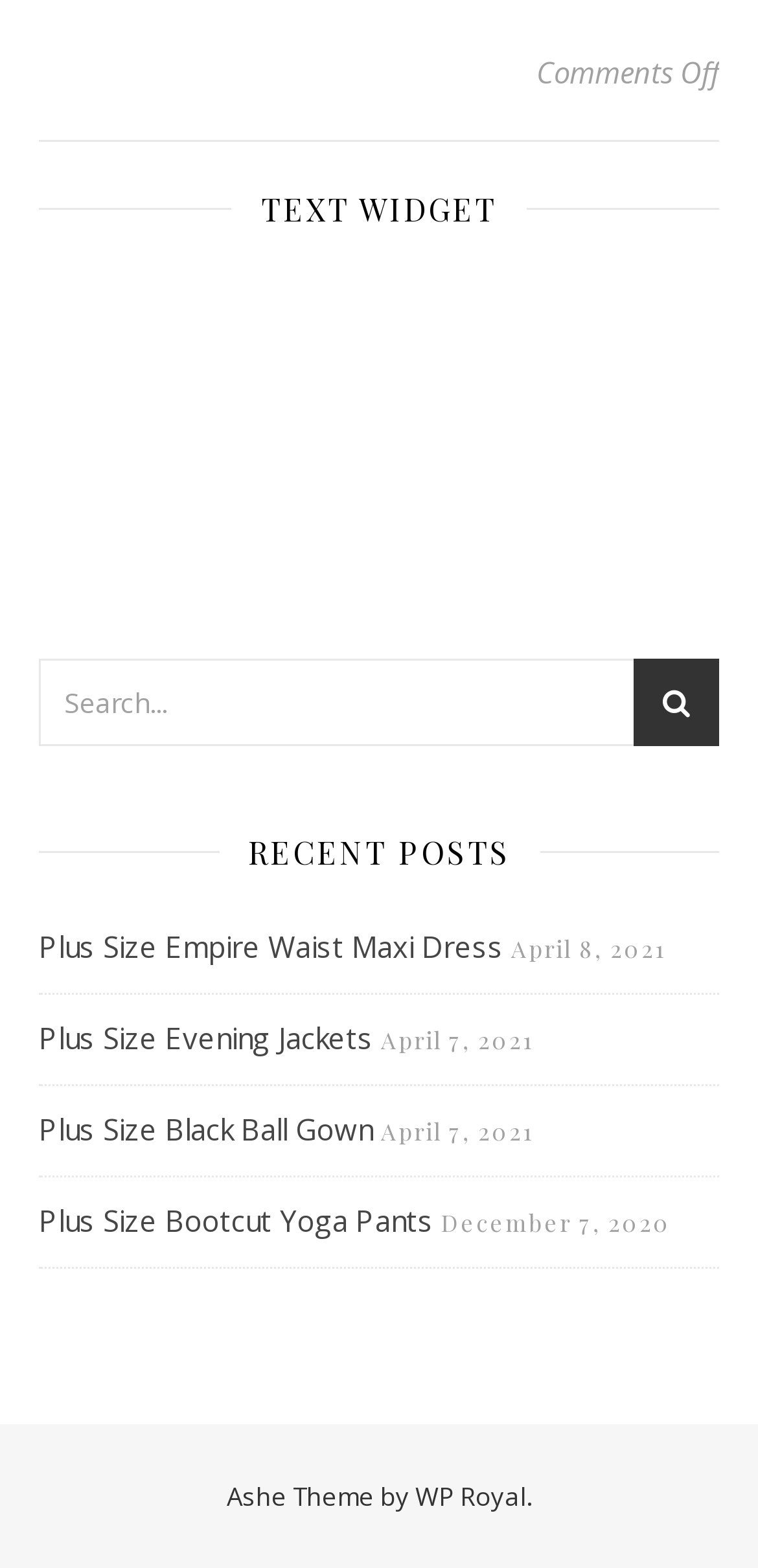Please locate the bounding box coordinates of the region I need to click to follow this instruction: "View the 'Banner ad'".

[0.115, 0.165, 0.885, 0.351]